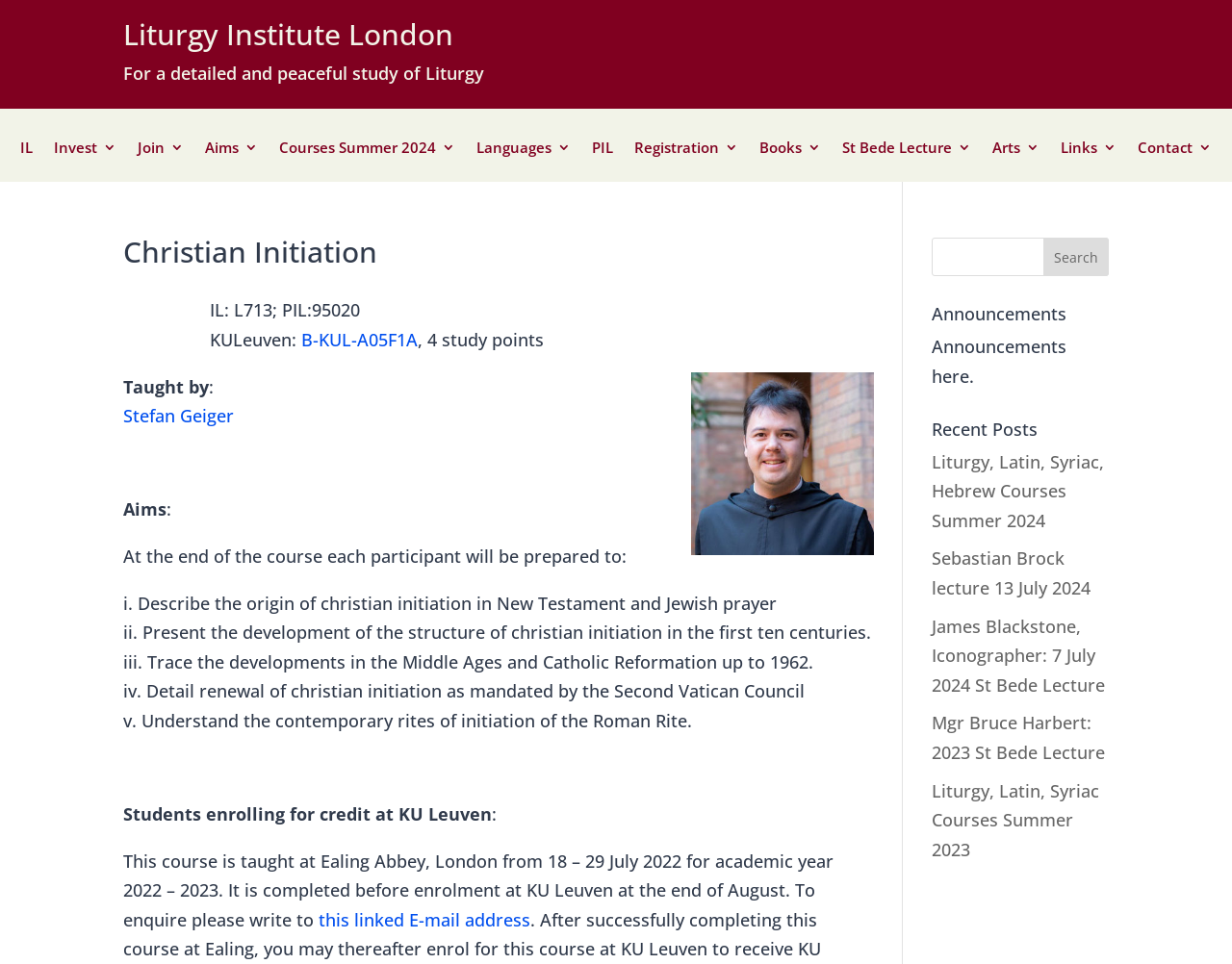Construct a thorough caption encompassing all aspects of the webpage.

The webpage is about Christian Initiation and Liturgy Institute, with a focus on academic courses and resources. At the top, there is a heading "Liturgy Institute London" followed by a brief description "For a detailed and peaceful study of Liturgy". Below this, there are several links to different pages, including "IL", "Invest 3", "Join 3", "Aims 3", and others, which are aligned horizontally and take up a significant portion of the top section of the page.

Further down, there is a heading "Christian Initiation" followed by some text and links related to a course on Christian Initiation. There is an image of Stefan Geiger OSB, who is the teacher of the course. The course aims are listed, including describing the origin of Christian initiation, presenting its development, and understanding contemporary rites of initiation.

On the right side of the page, there is a search bar with a button labeled "Search". Below this, there are three headings: "Announcements", "Recent Posts", and a list of links to recent posts, including courses and lectures on liturgy, Latin, and other related topics.

Overall, the webpage appears to be a resource for students and scholars interested in Christian Initiation and Liturgy, providing information on courses, lectures, and resources available through the Liturgy Institute.